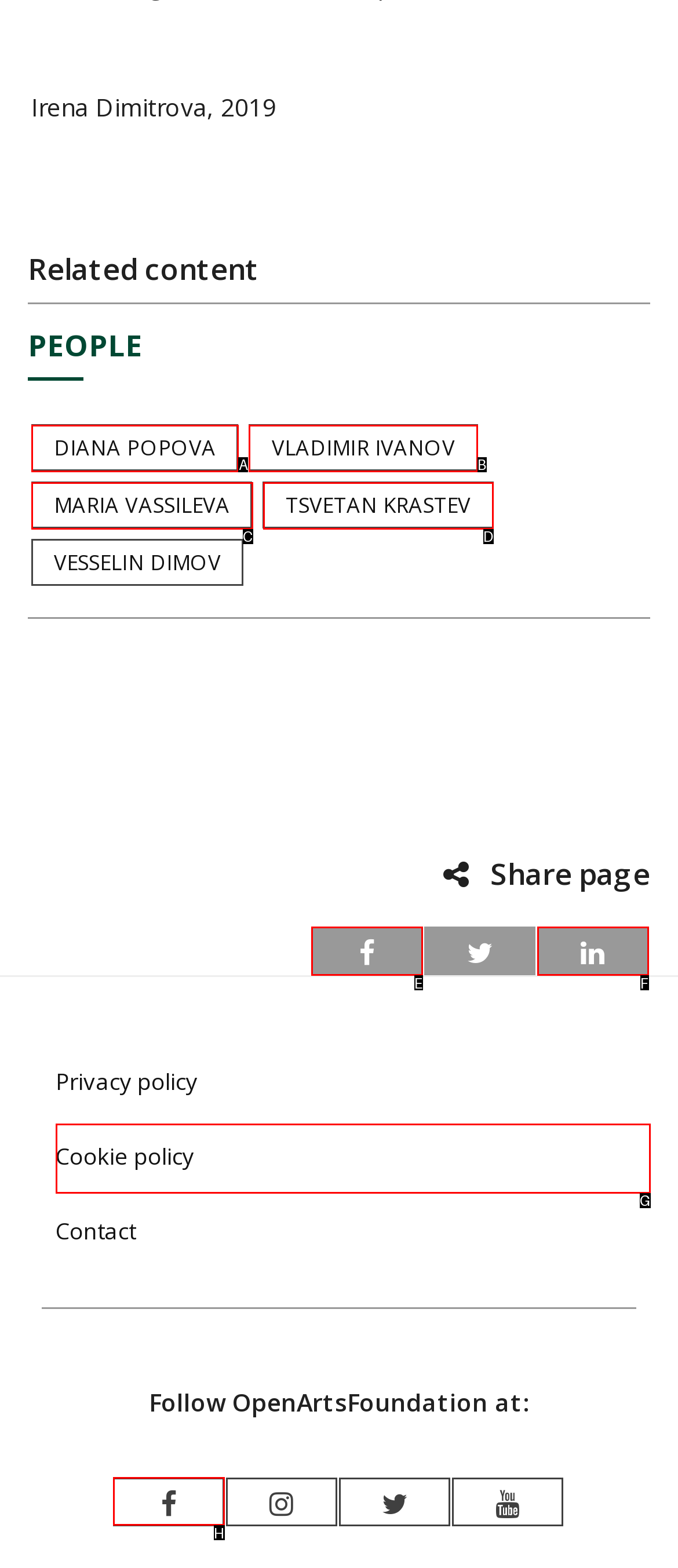Tell me which option I should click to complete the following task: Go to the top of the page
Answer with the option's letter from the given choices directly.

None